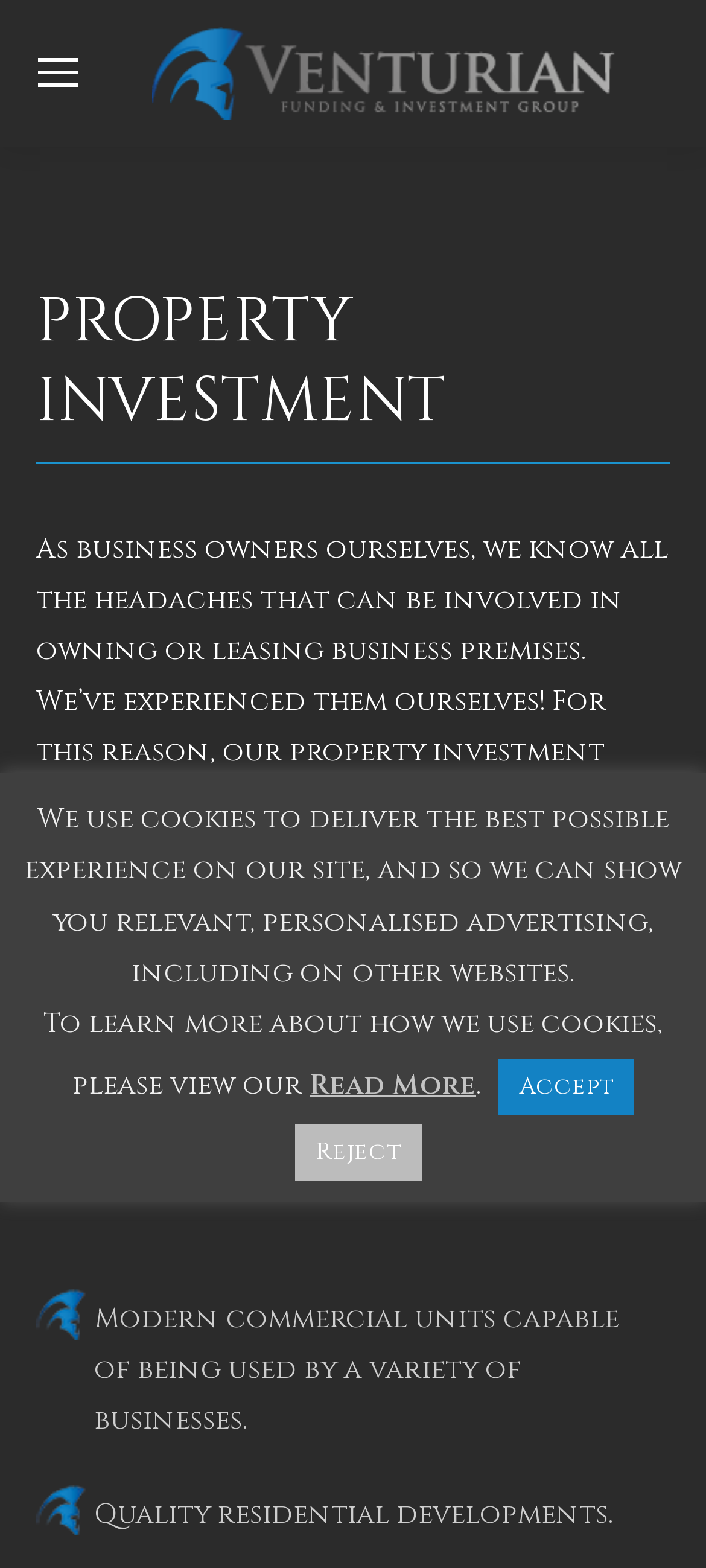Analyze and describe the webpage in a detailed narrative.

The webpage is about property investment, specifically Venturian, a company that invests in properties for businesses. At the top left corner, there is a mobile menu icon, and next to it, a link to Venturian with an accompanying image of the company's logo. Below the logo, there is a heading that reads "PROPERTY INVESTMENT" in a prominent font.

The main content of the page is a paragraph of text that explains the company's approach to property investment, highlighting their experience as business owners and their focus on providing high-quality office and commercial spaces, as well as residential developments. This text is divided into three sections, with each section describing a different type of property investment.

On the right side of the page, near the bottom, there is a link to go back to the top of the page. Below this link, there is a notice about the use of cookies on the website, which includes a link to read more about the company's cookie policy. Next to this notice, there are two buttons: "Accept" and "Reject", allowing users to choose whether to accept or reject the use of cookies.

Overall, the webpage has a clean and organized layout, with clear headings and concise text that effectively communicates the company's mission and focus.